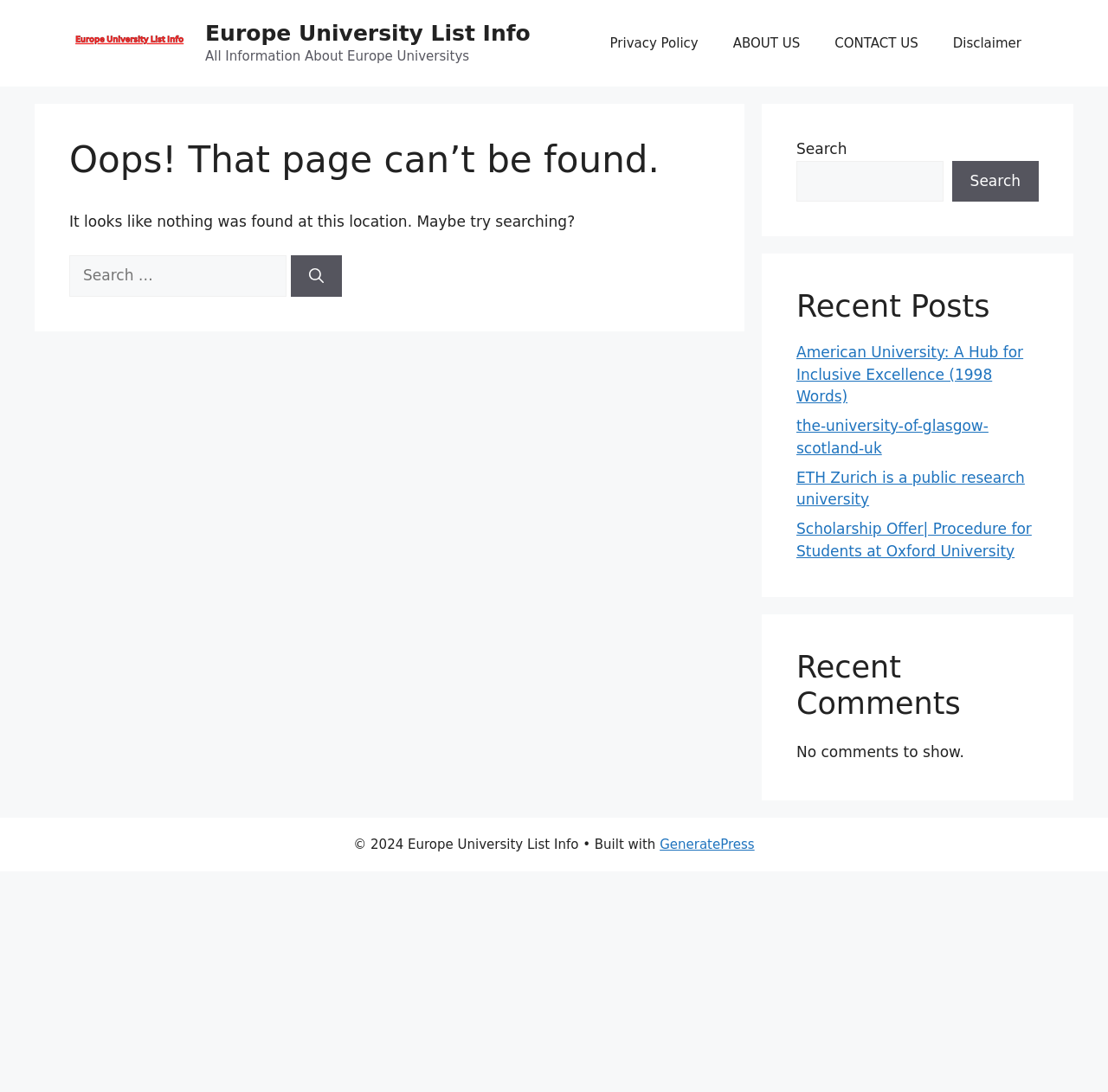Answer the question below using just one word or a short phrase: 
How many recent posts are displayed on the page?

4